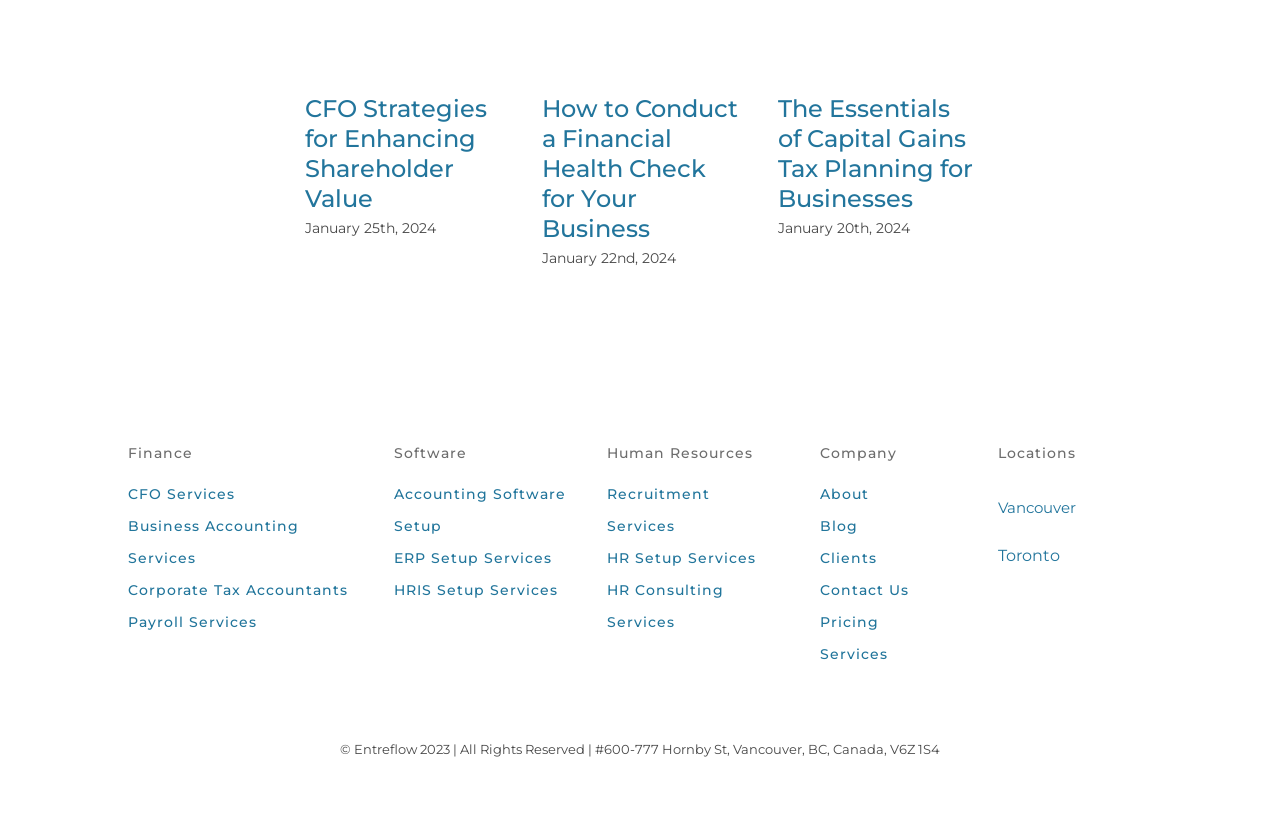Identify the bounding box of the UI element that matches this description: "ERP Setup Services".

[0.308, 0.654, 0.442, 0.693]